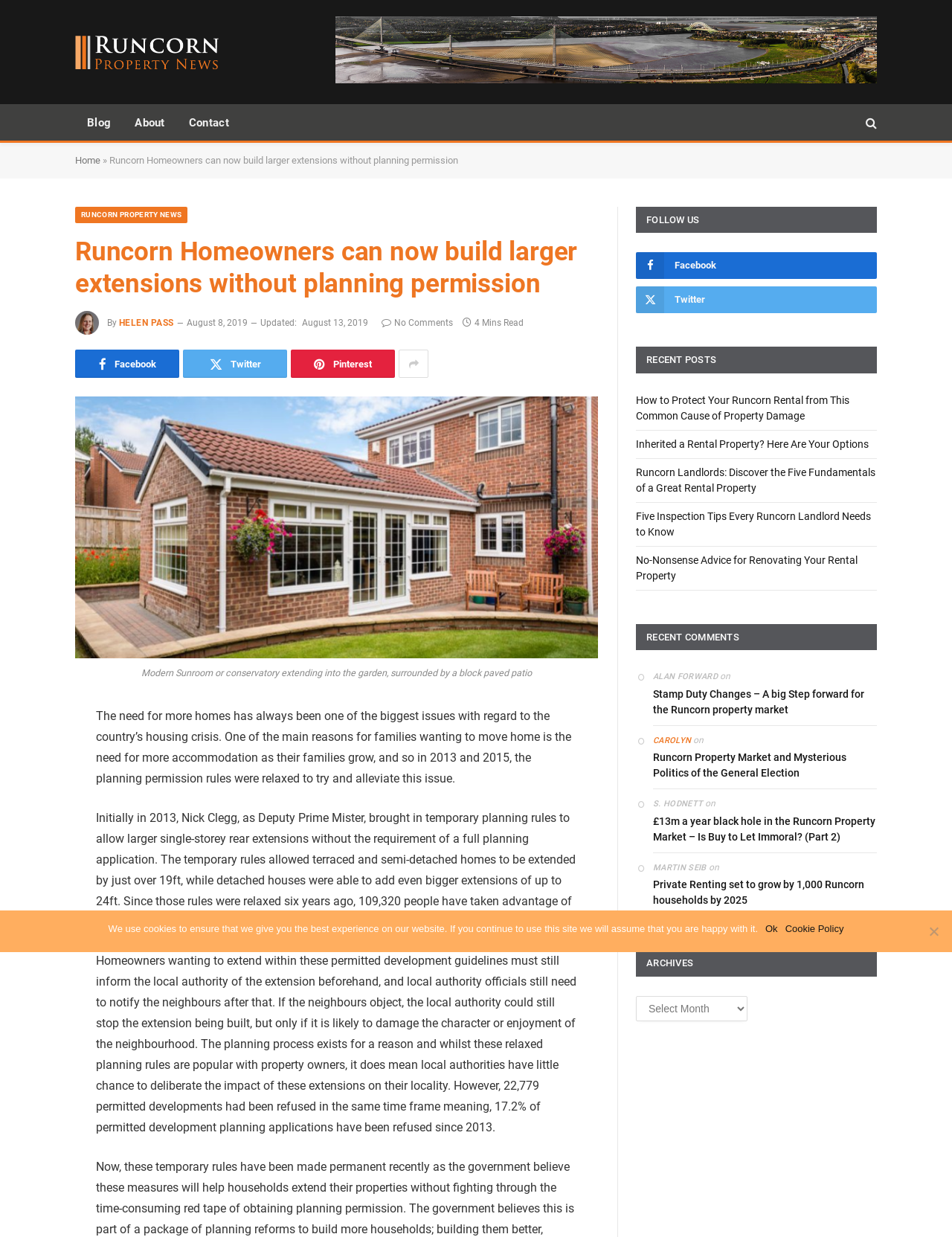Find the bounding box coordinates of the clickable area that will achieve the following instruction: "Click on the 'Contact' link".

[0.186, 0.085, 0.253, 0.114]